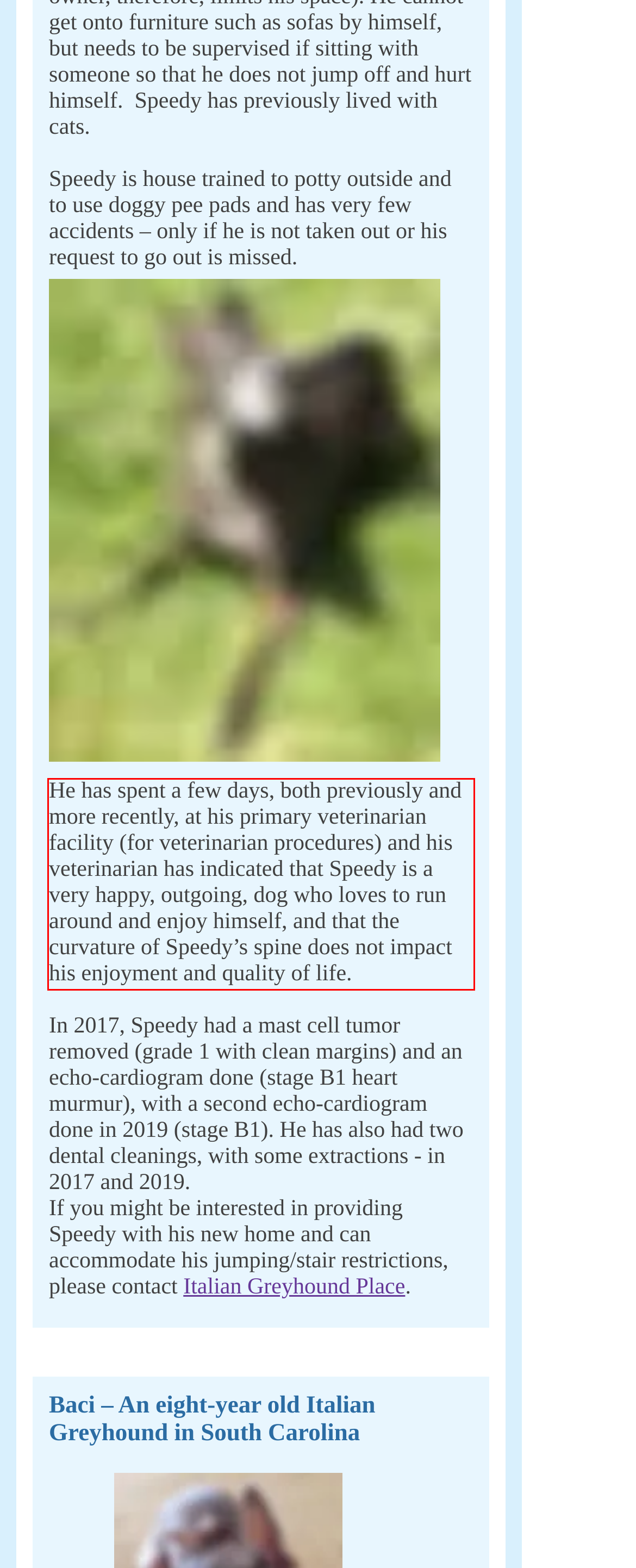Examine the screenshot of the webpage, locate the red bounding box, and perform OCR to extract the text contained within it.

He has spent a few days, both previously and more recently, at his primary veterinarian facility (for veterinarian procedures) and his veterinarian has indicated that Speedy is a very happy, outgoing, dog who loves to run around and enjoy himself, and that the curvature of Speedy’s spine does not impact his enjoyment and quality of life.